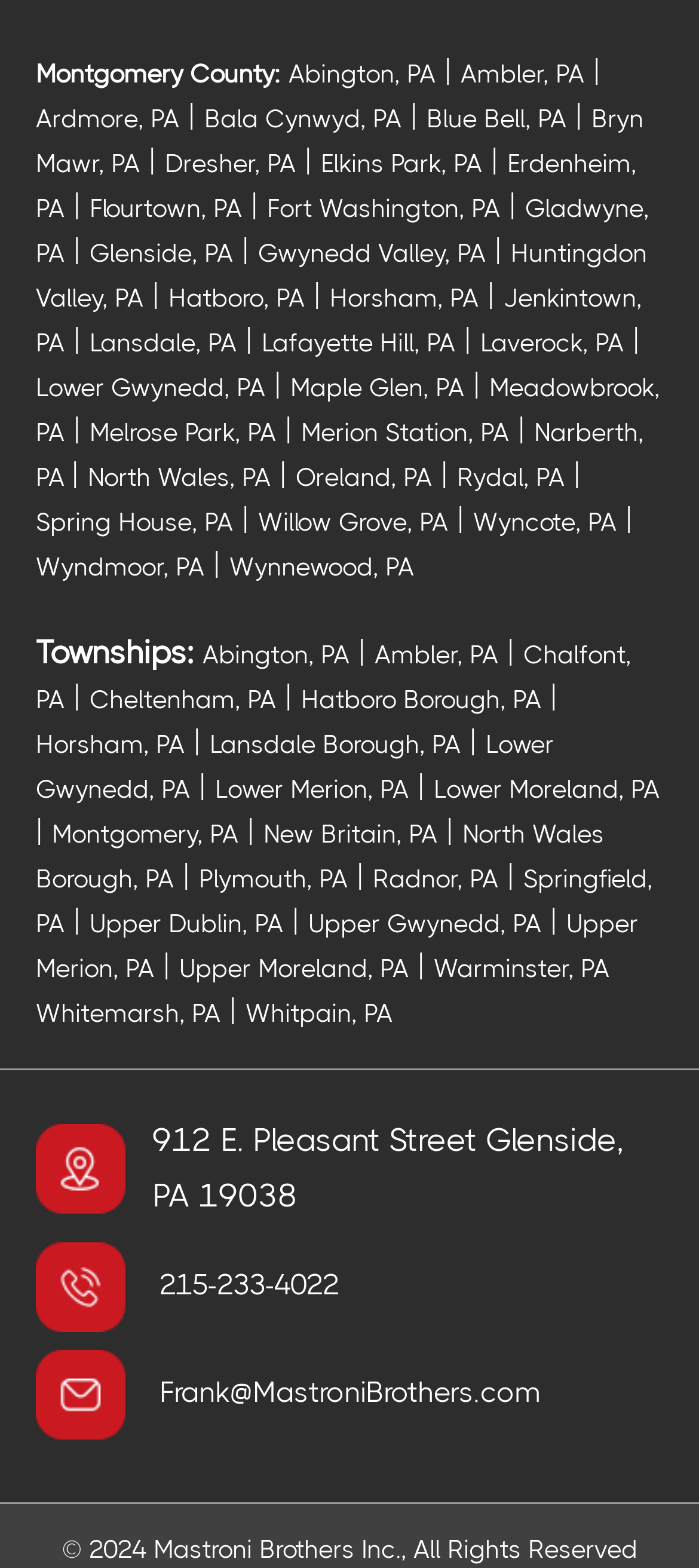Identify the bounding box coordinates for the element you need to click to achieve the following task: "Visit ED Fairville Font". The coordinates must be four float values ranging from 0 to 1, formatted as [left, top, right, bottom].

None